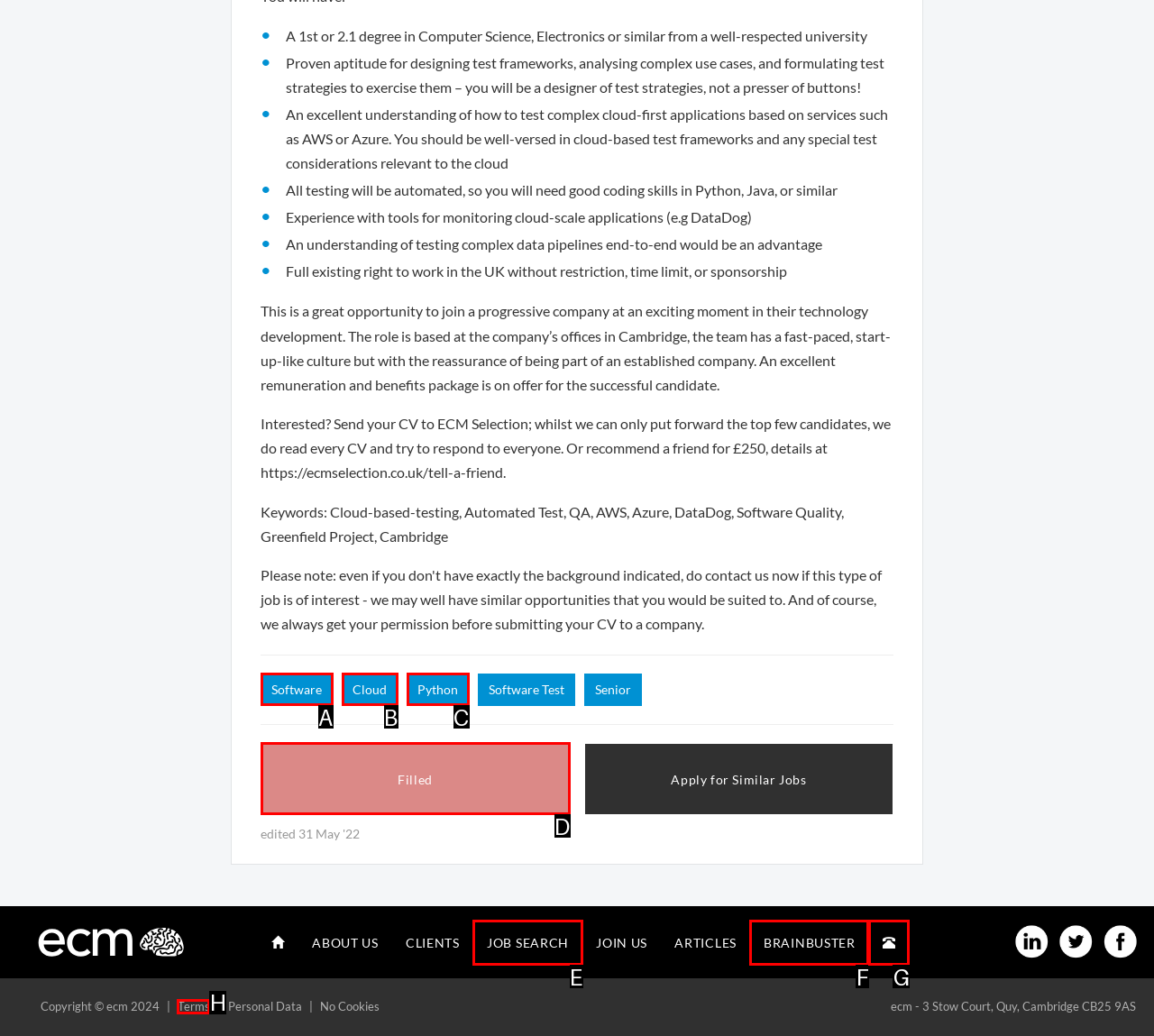Tell me which one HTML element best matches the description: Cloud
Answer with the option's letter from the given choices directly.

B